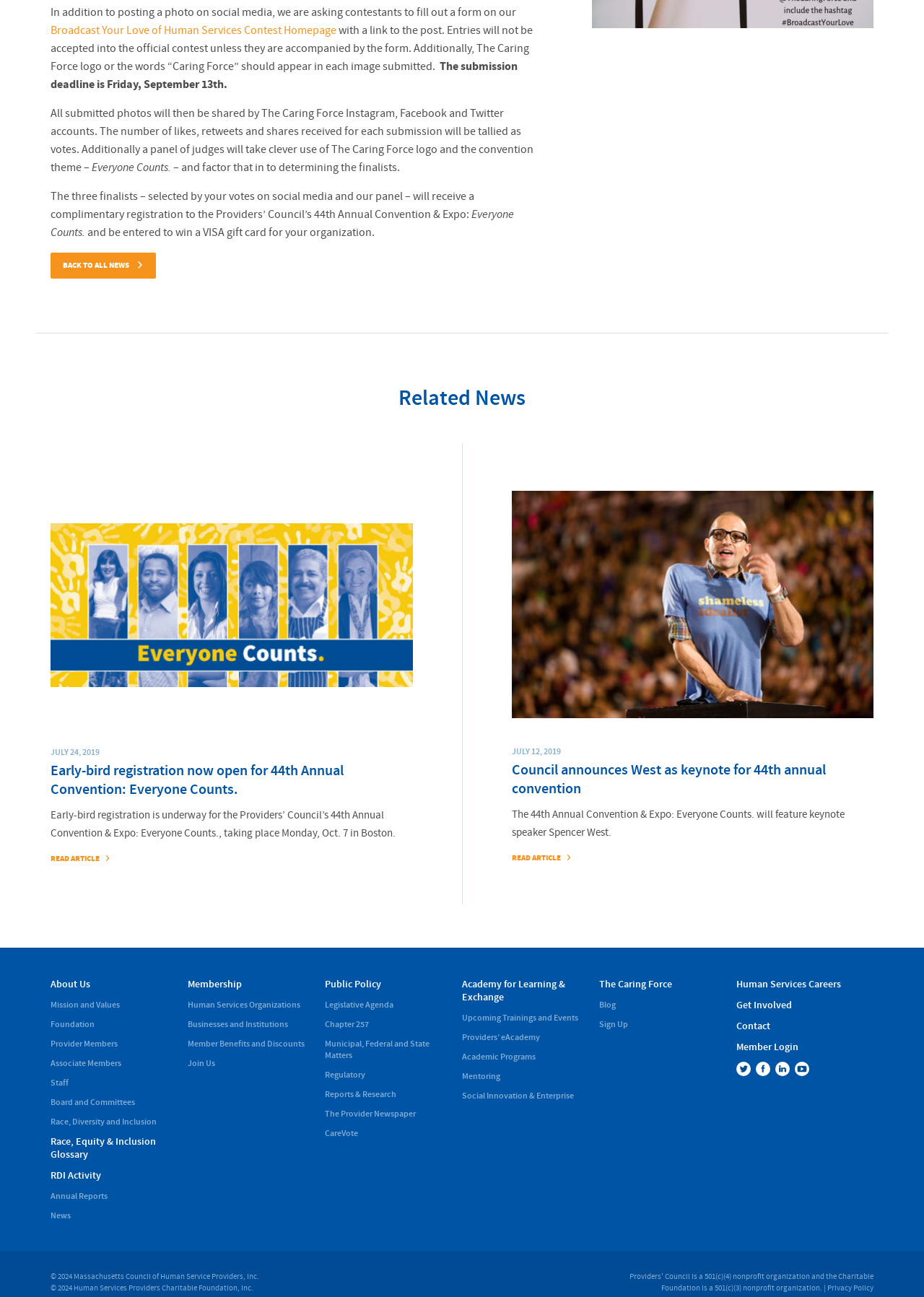Bounding box coordinates should be in the format (top-left x, top-left y, bottom-right x, bottom-right y) and all values should be floating point numbers between 0 and 1. Determine the bounding box coordinate for the UI element described as: Municipal, Federal and State Matters

[0.352, 0.8, 0.492, 0.818]